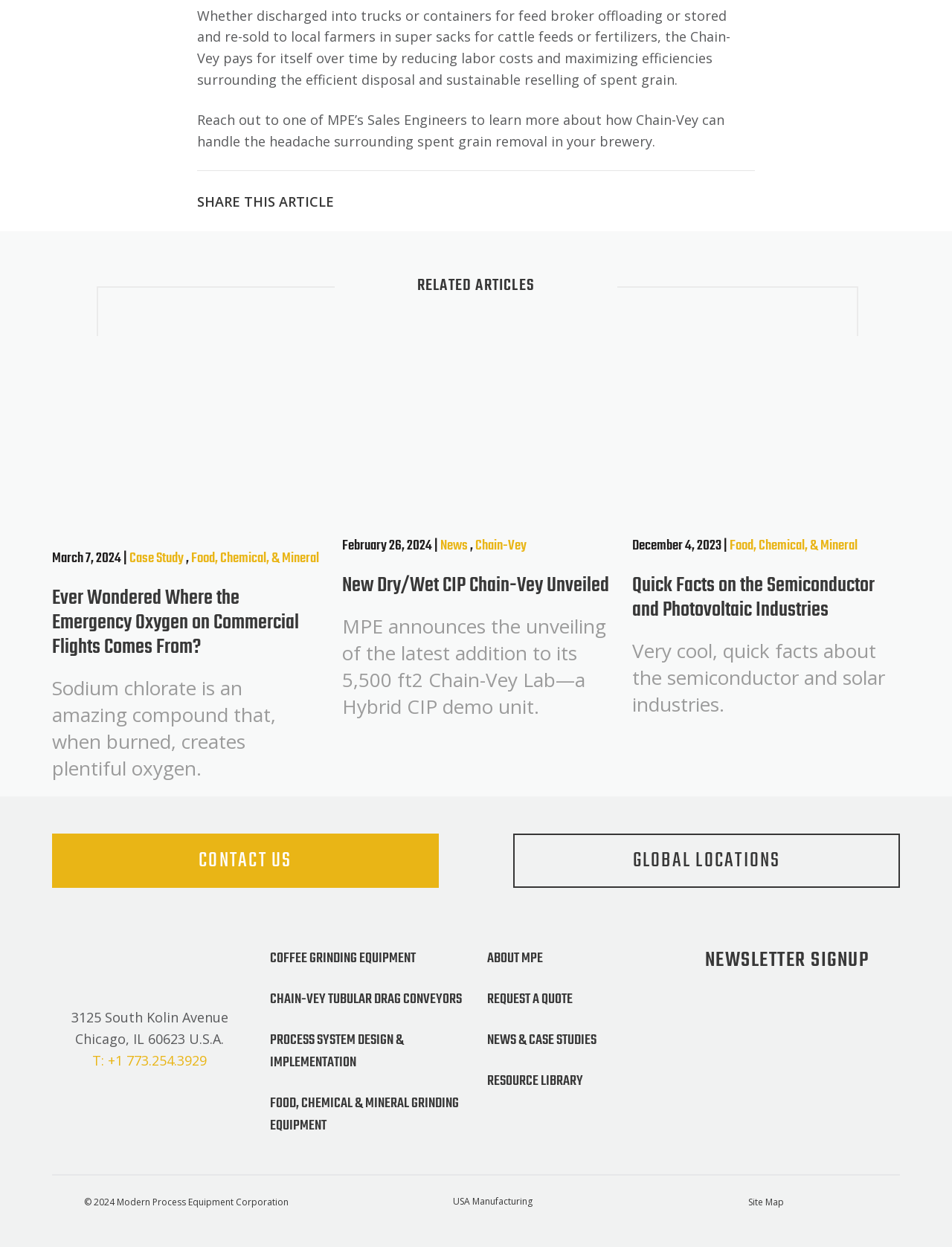What is the main topic of the article?
From the details in the image, answer the question comprehensively.

The main topic of the article is spent grain removal, which can be inferred from the first StaticText element that mentions 'spent grain' and its relevance to breweries.